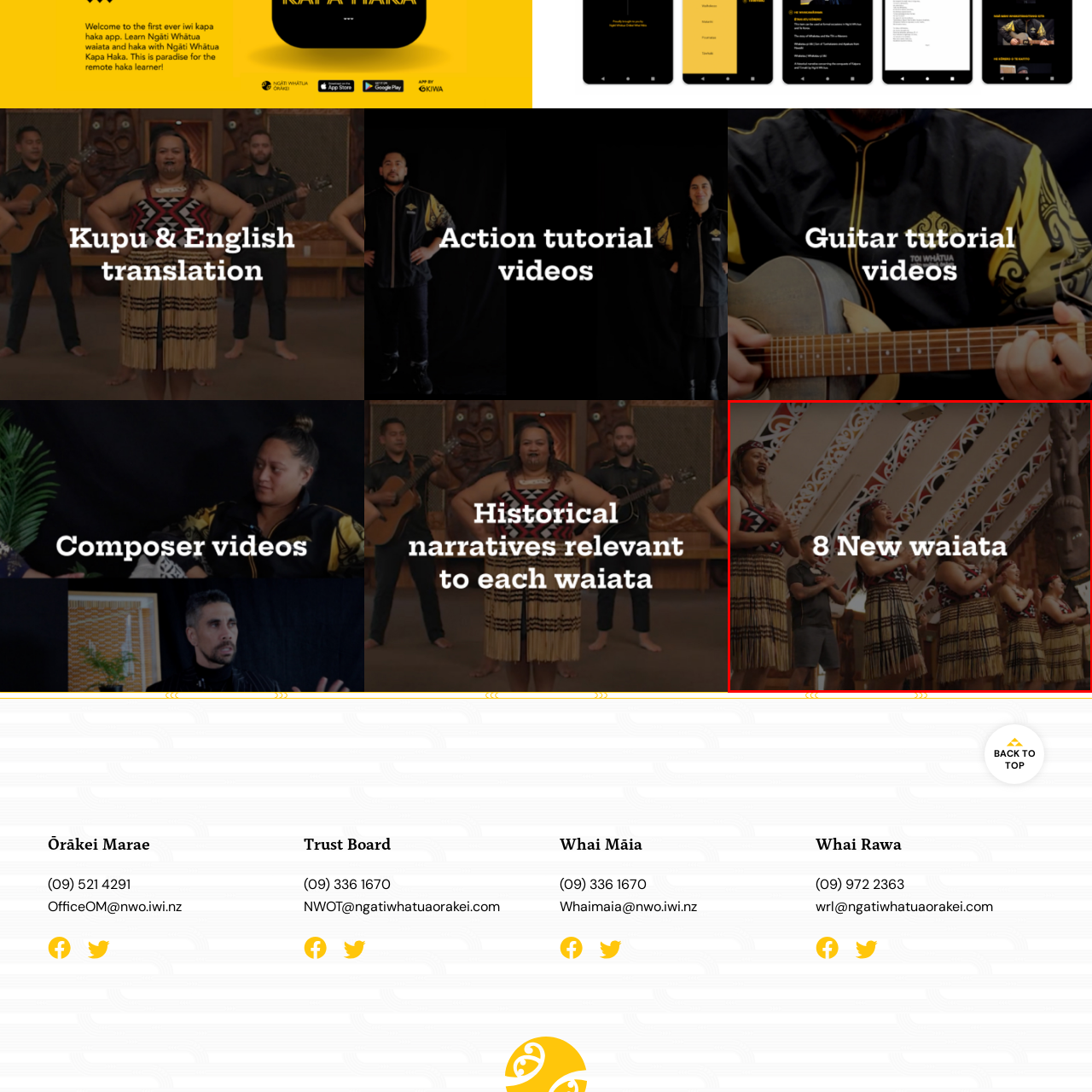What is the central focus of the image? Look at the image outlined by the red bounding box and provide a succinct answer in one word or a brief phrase.

8 New waiata